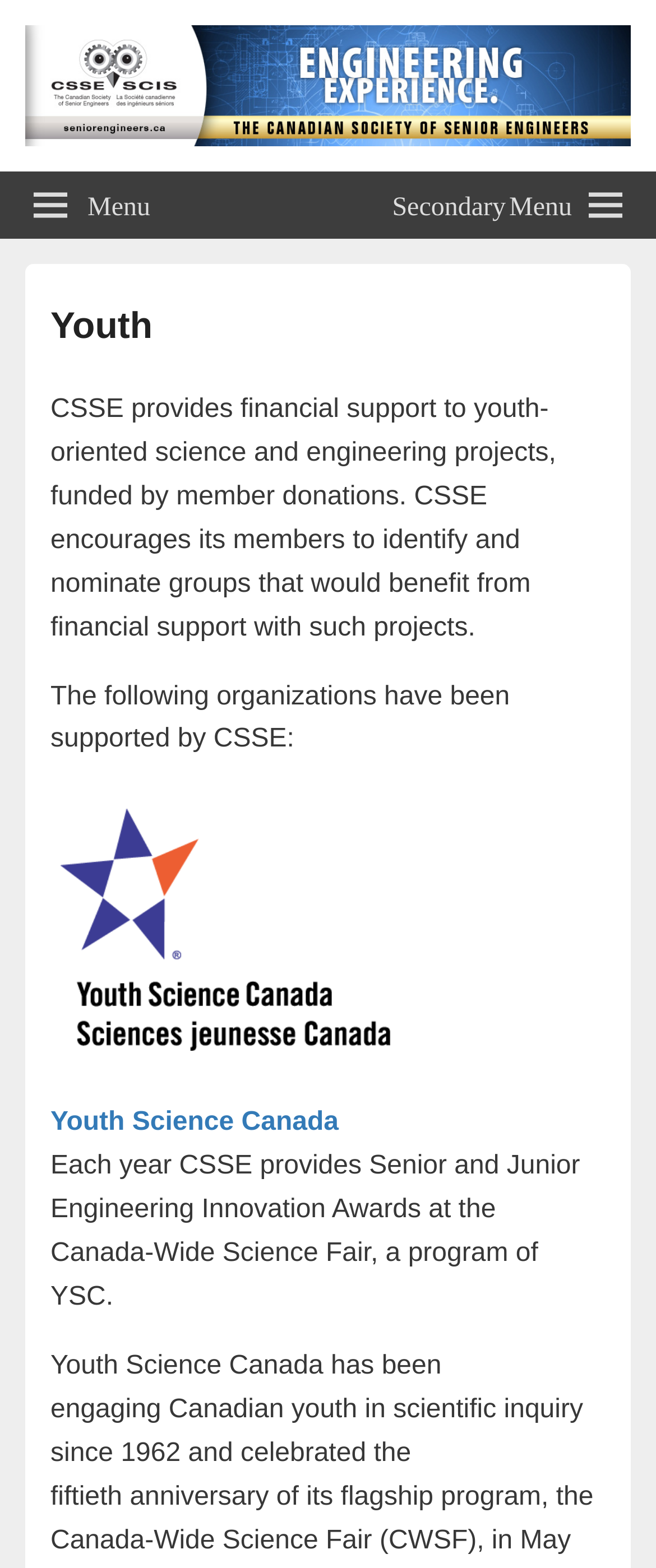Identify the bounding box of the UI element that matches this description: "Menu".

[0.0, 0.109, 0.28, 0.152]